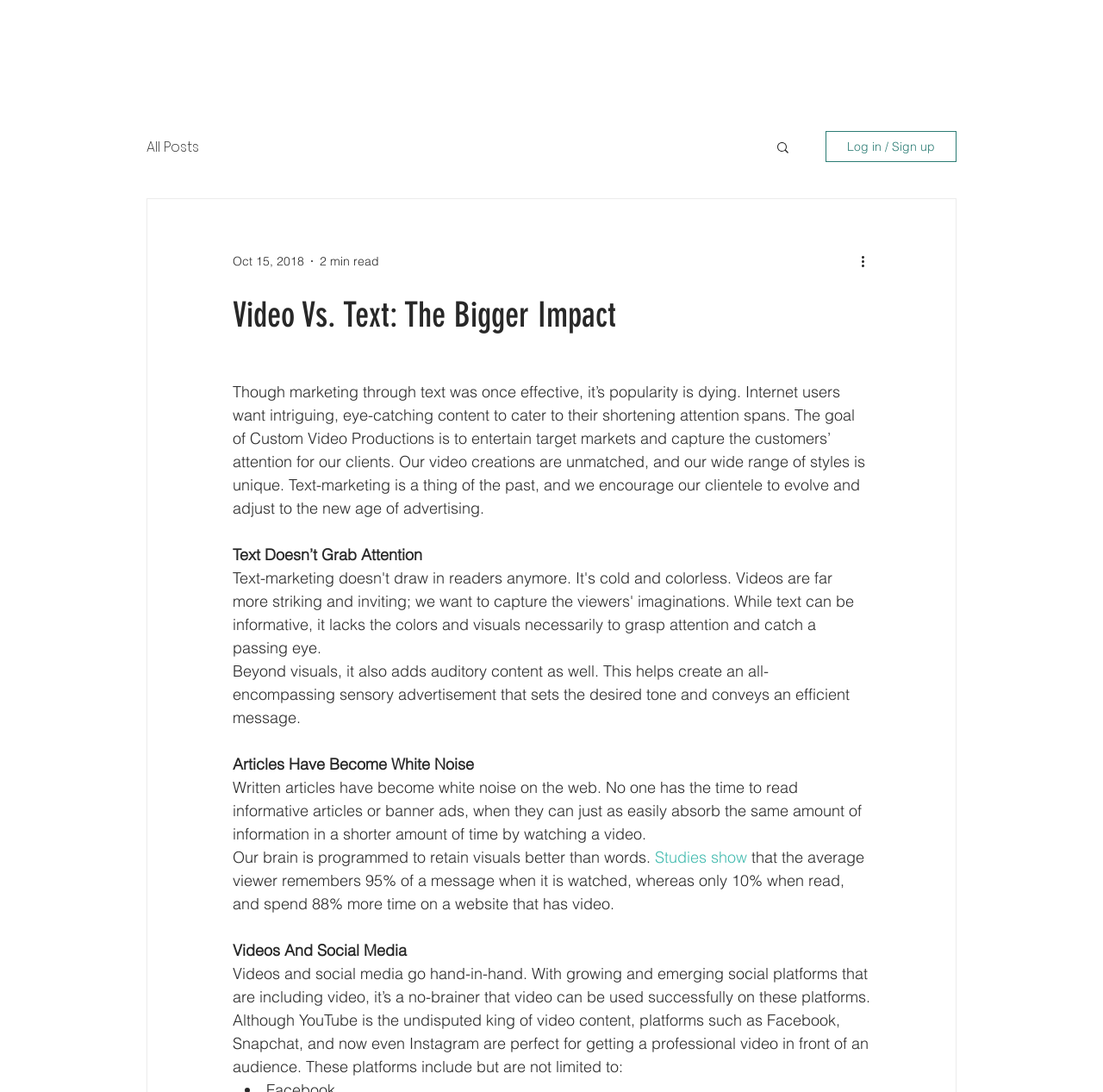Use a single word or phrase to answer the question: 
What is the goal of Custom Video Productions?

entertain target markets